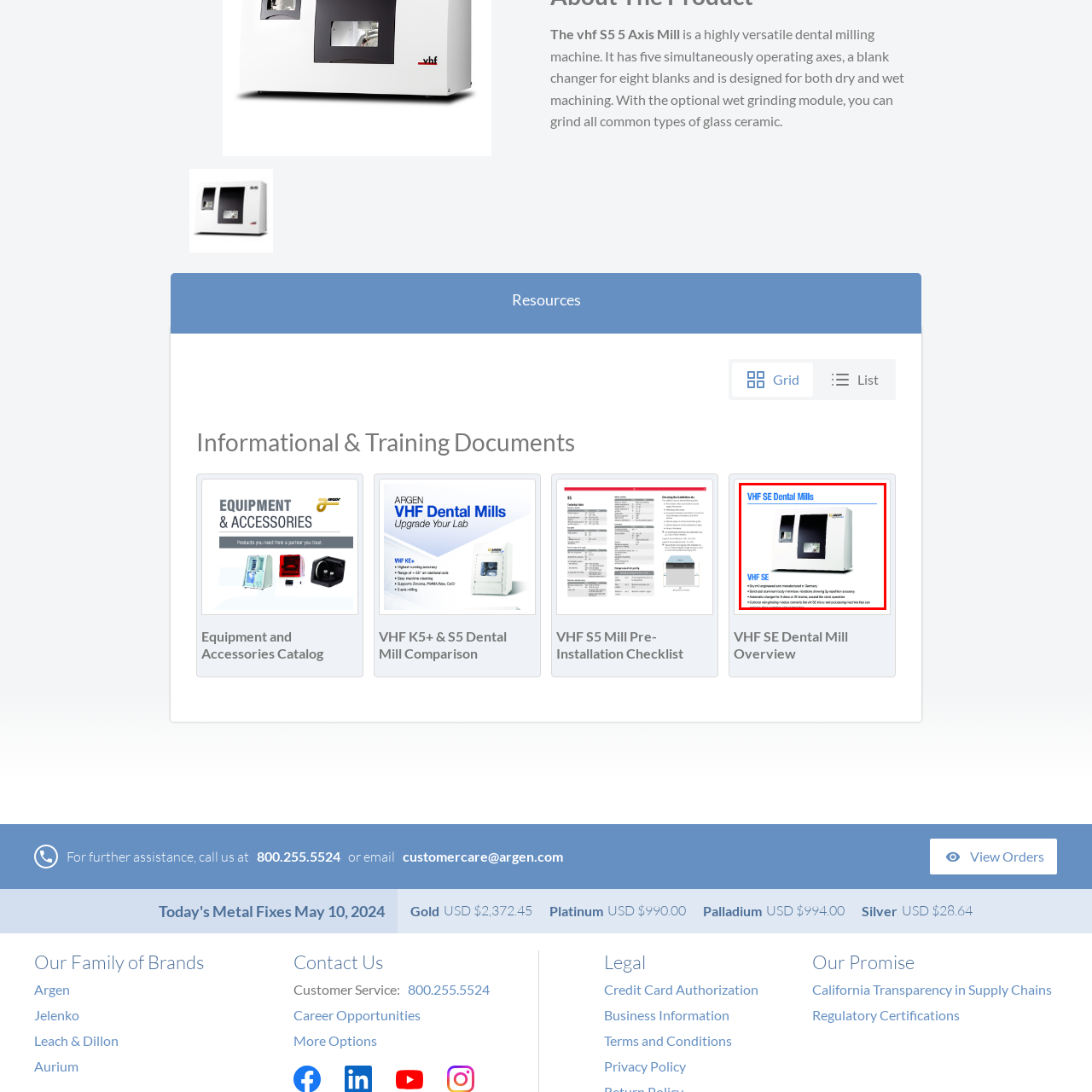What is the purpose of the blank changer in the VHF SE Dental Mill?
View the image encased in the red bounding box and respond with a detailed answer informed by the visual information.

According to the caption, the machine is equipped with a blank changer that accommodates multiple blanks, thereby streamlining workflow efficiency. This suggests that the primary purpose of the blank changer is to improve the workflow efficiency of the dental laboratory.